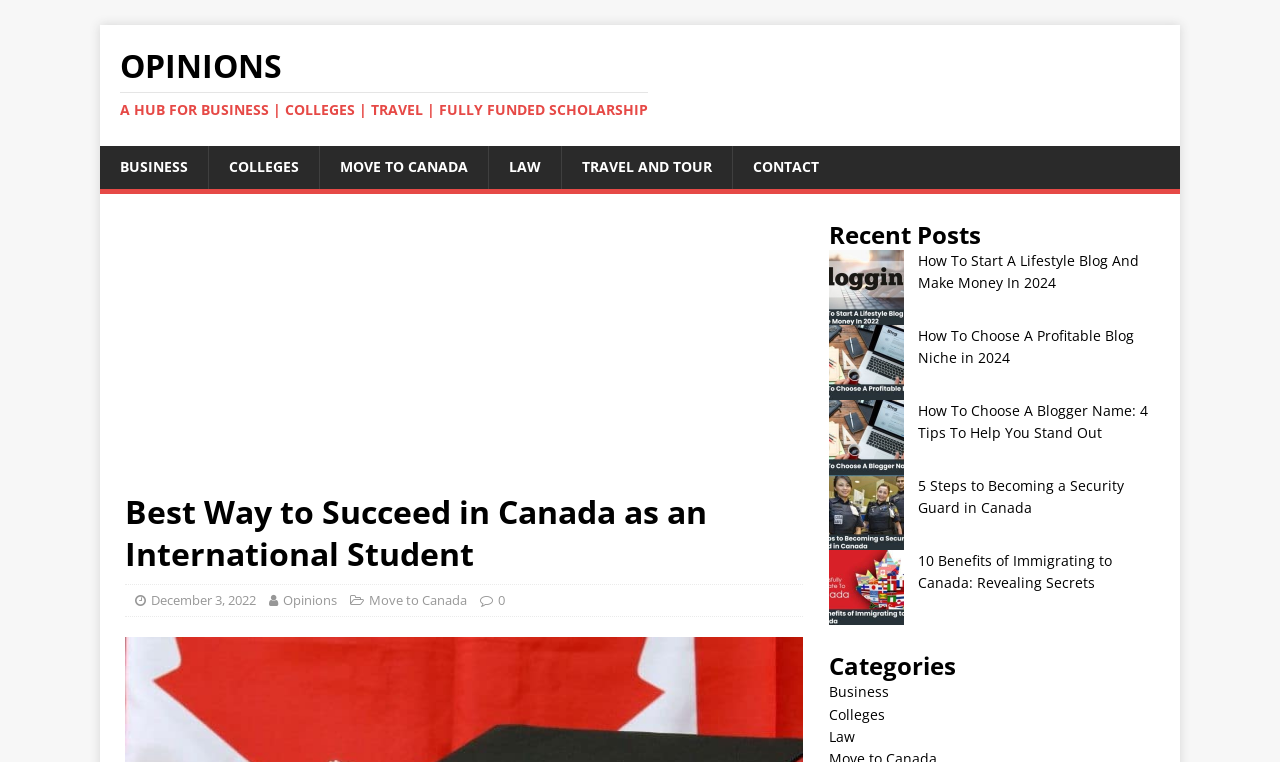Determine the bounding box coordinates of the clickable element to achieve the following action: 'Explore the 'Categories' section'. Provide the coordinates as four float values between 0 and 1, formatted as [left, top, right, bottom].

[0.647, 0.853, 0.902, 0.894]